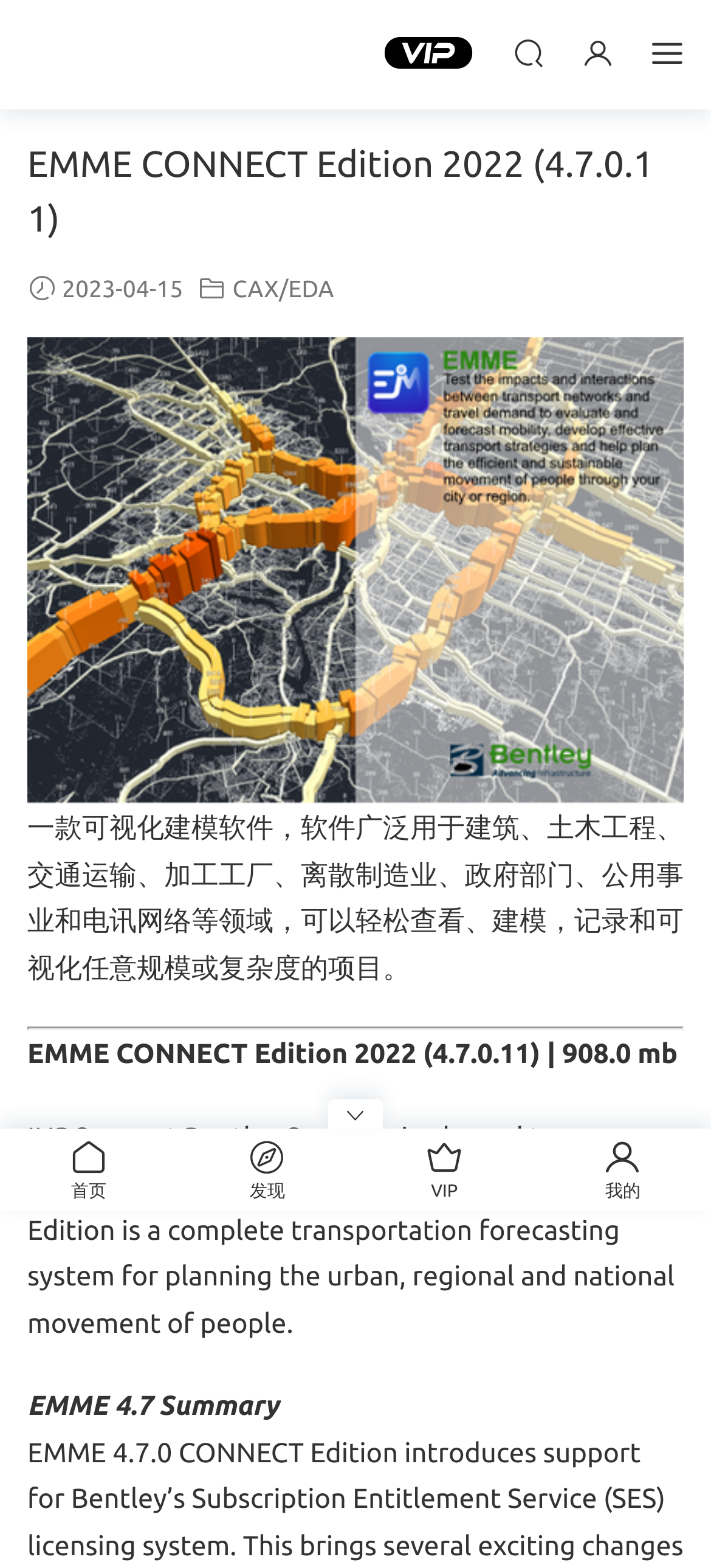Please locate the bounding box coordinates of the element that needs to be clicked to achieve the following instruction: "click on the first icon". The coordinates should be four float numbers between 0 and 1, i.e., [left, top, right, bottom].

[0.541, 0.005, 0.664, 0.062]